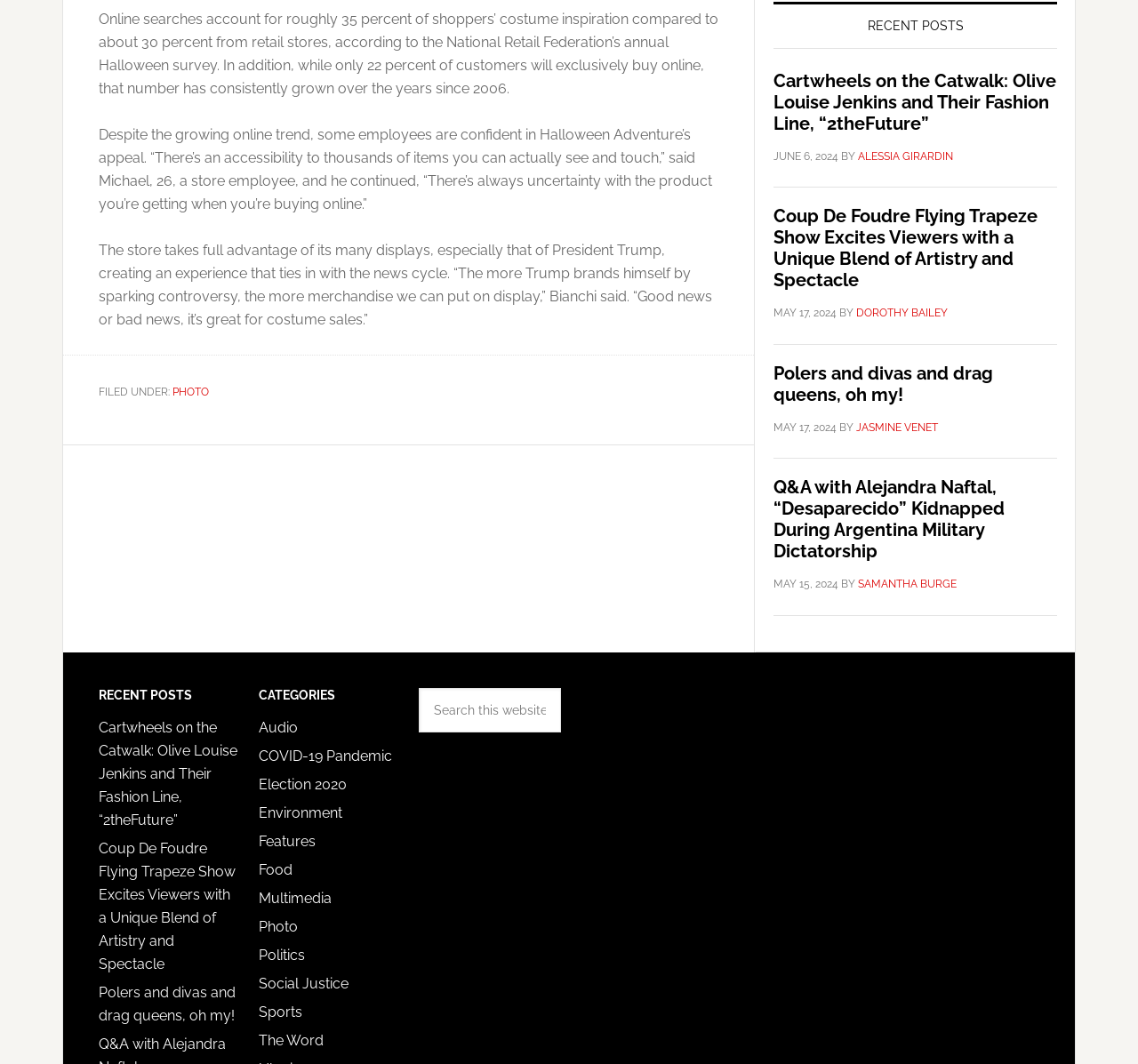Determine the bounding box coordinates of the clickable region to execute the instruction: "Click on the 'Polers and divas and drag queens, oh my!' article". The coordinates should be four float numbers between 0 and 1, denoted as [left, top, right, bottom].

[0.68, 0.341, 0.929, 0.431]